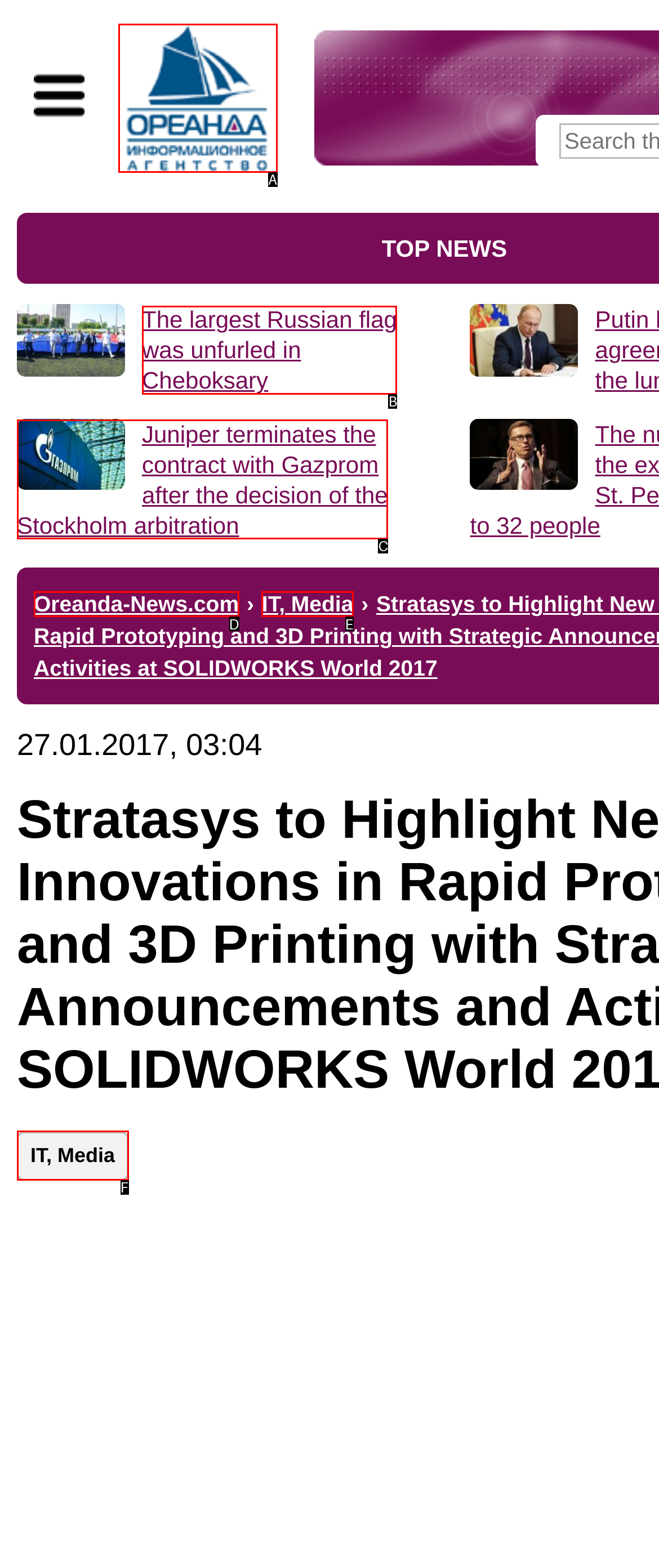With the provided description: IT, Media, select the most suitable HTML element. Respond with the letter of the selected option.

F